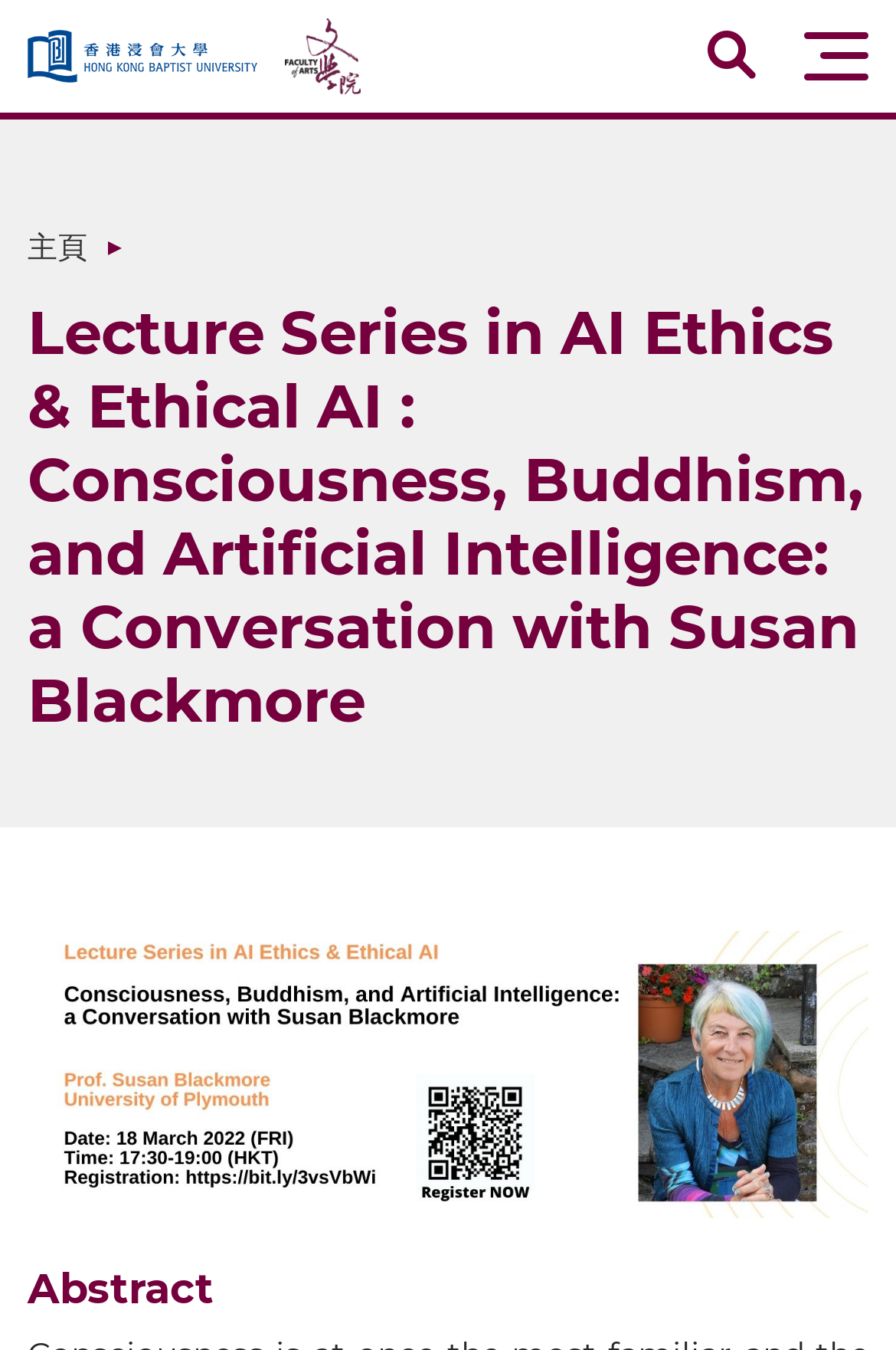Identify the bounding box coordinates for the UI element described as: "打開菜單".

[0.897, 0.023, 0.969, 0.059]